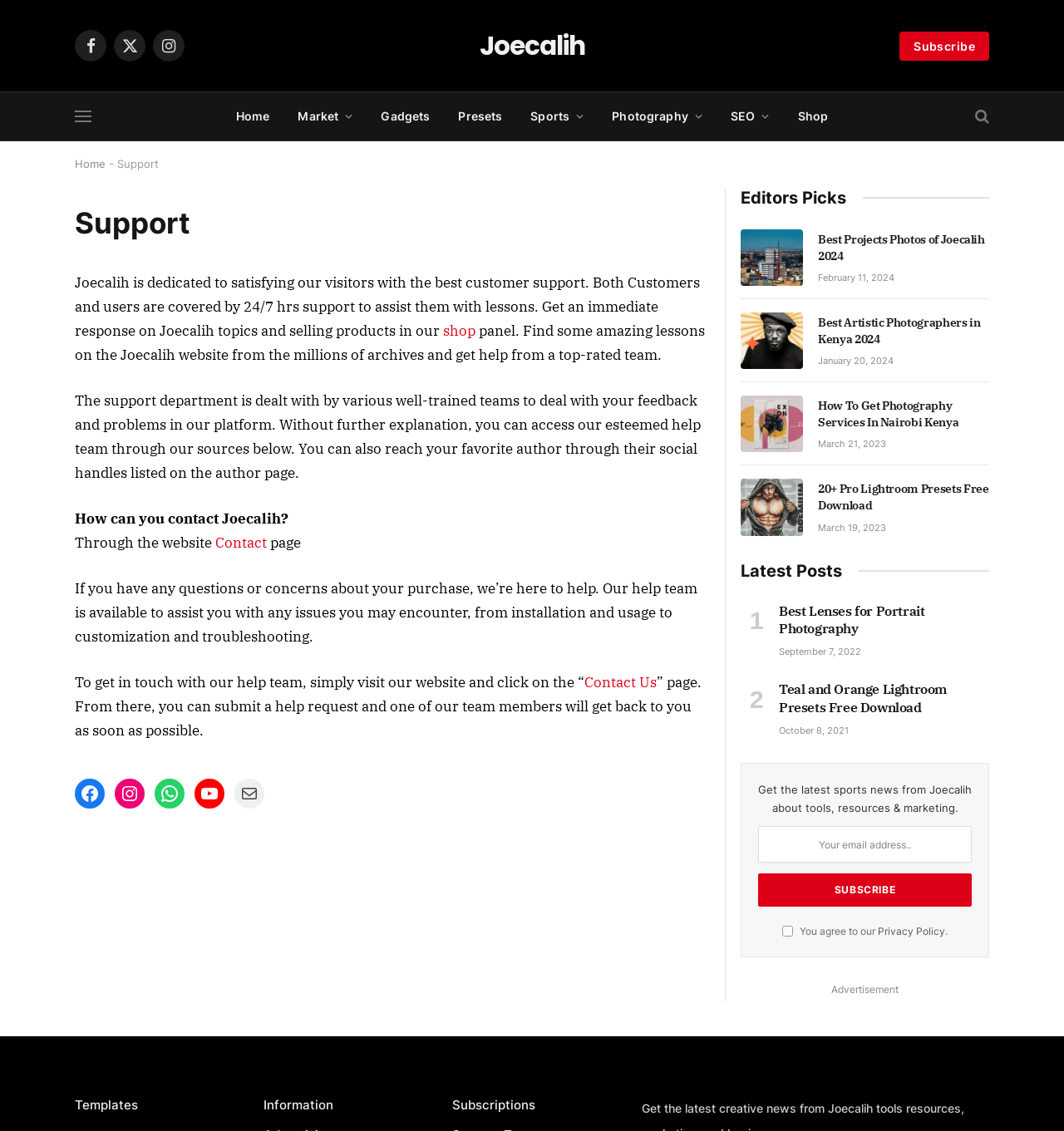Please find the bounding box coordinates in the format (top-left x, top-left y, bottom-right x, bottom-right y) for the given element description. Ensure the coordinates are floating point numbers between 0 and 1. Description: Subscriptions

[0.425, 0.97, 0.503, 0.984]